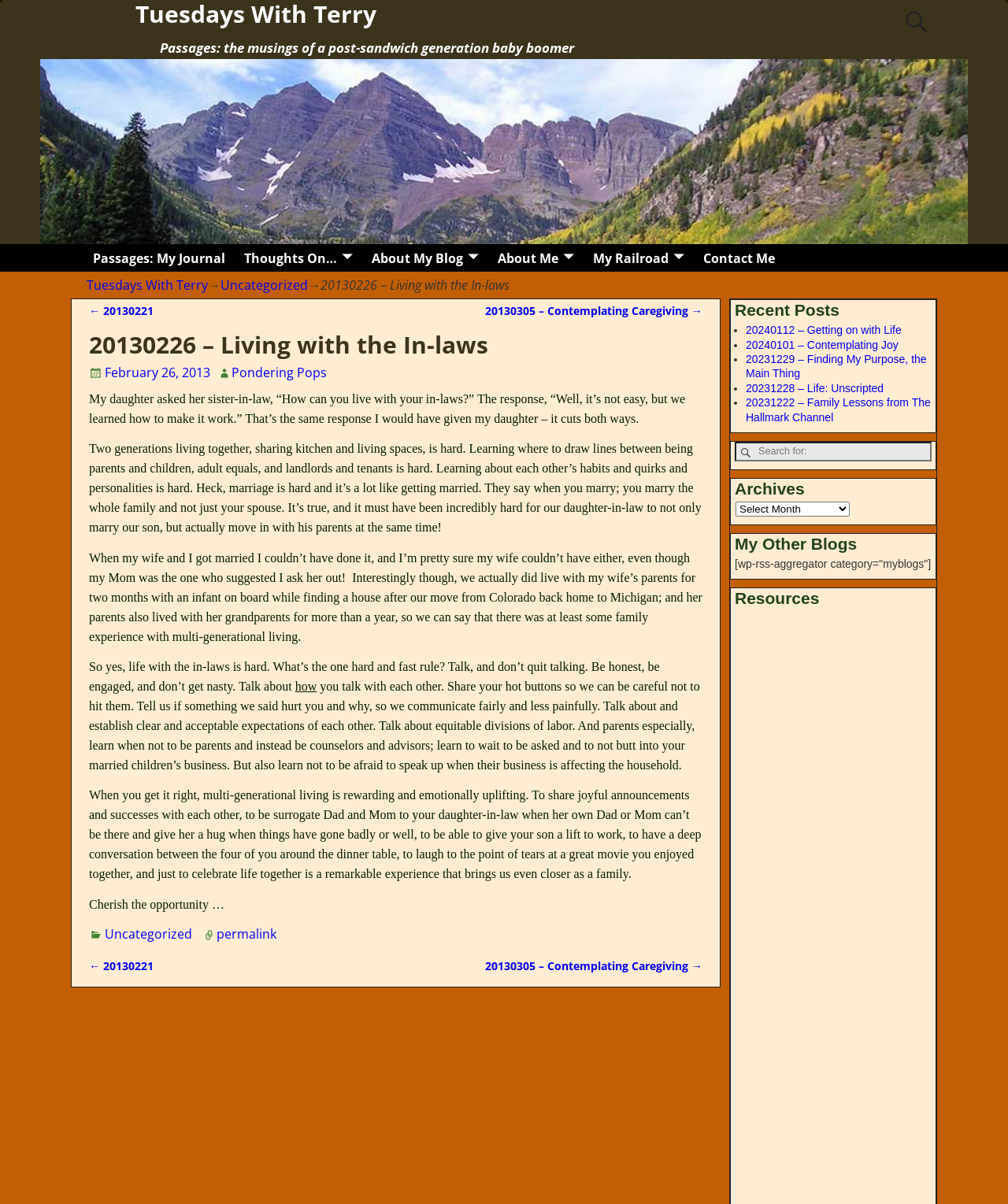Please identify the bounding box coordinates of the element on the webpage that should be clicked to follow this instruction: "go to Passages: My Journal". The bounding box coordinates should be given as four float numbers between 0 and 1, formatted as [left, top, right, bottom].

[0.083, 0.203, 0.233, 0.226]